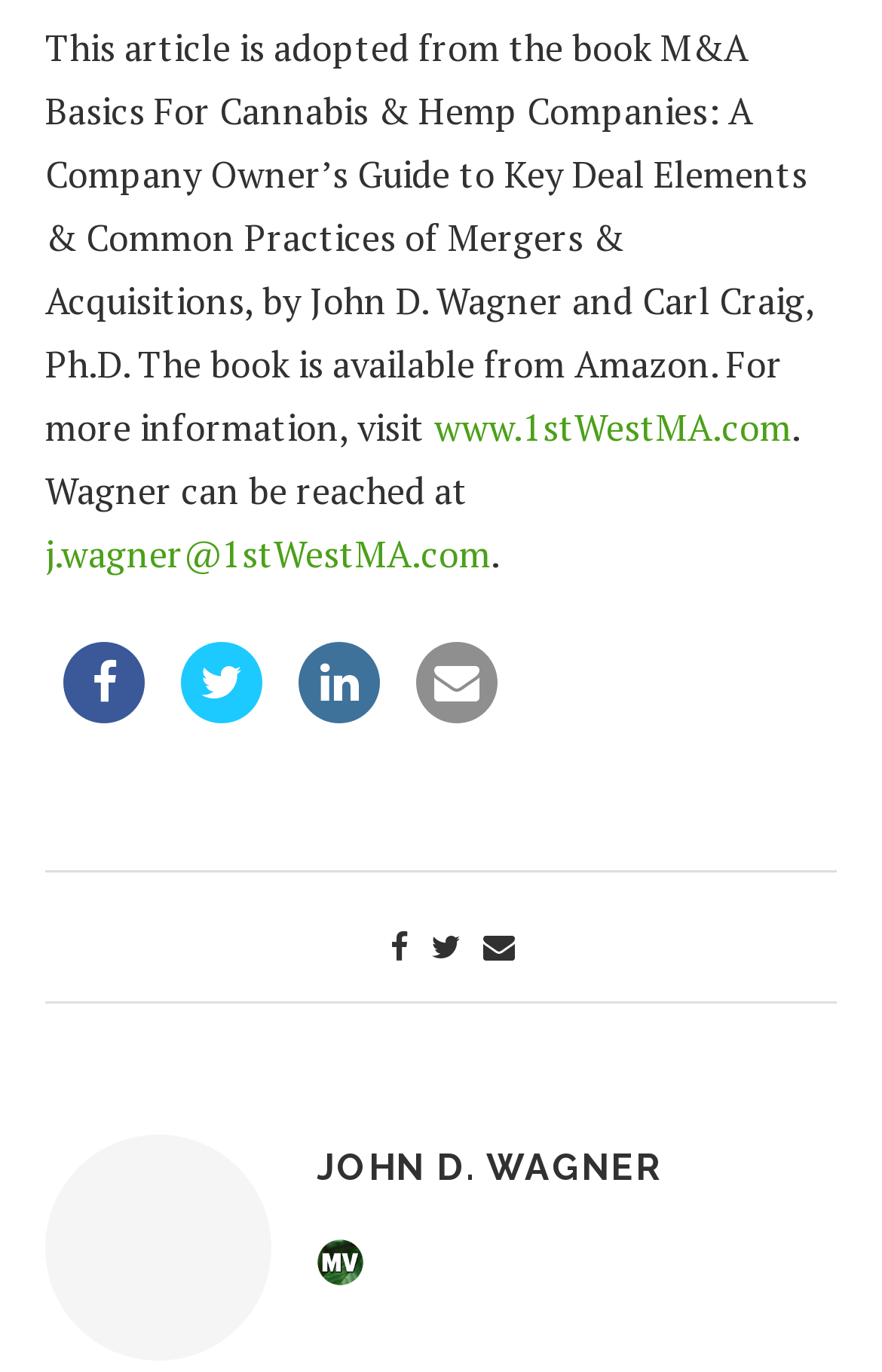Find the bounding box of the web element that fits this description: "j.wagner@1stWestMA.com".

[0.051, 0.386, 0.556, 0.422]